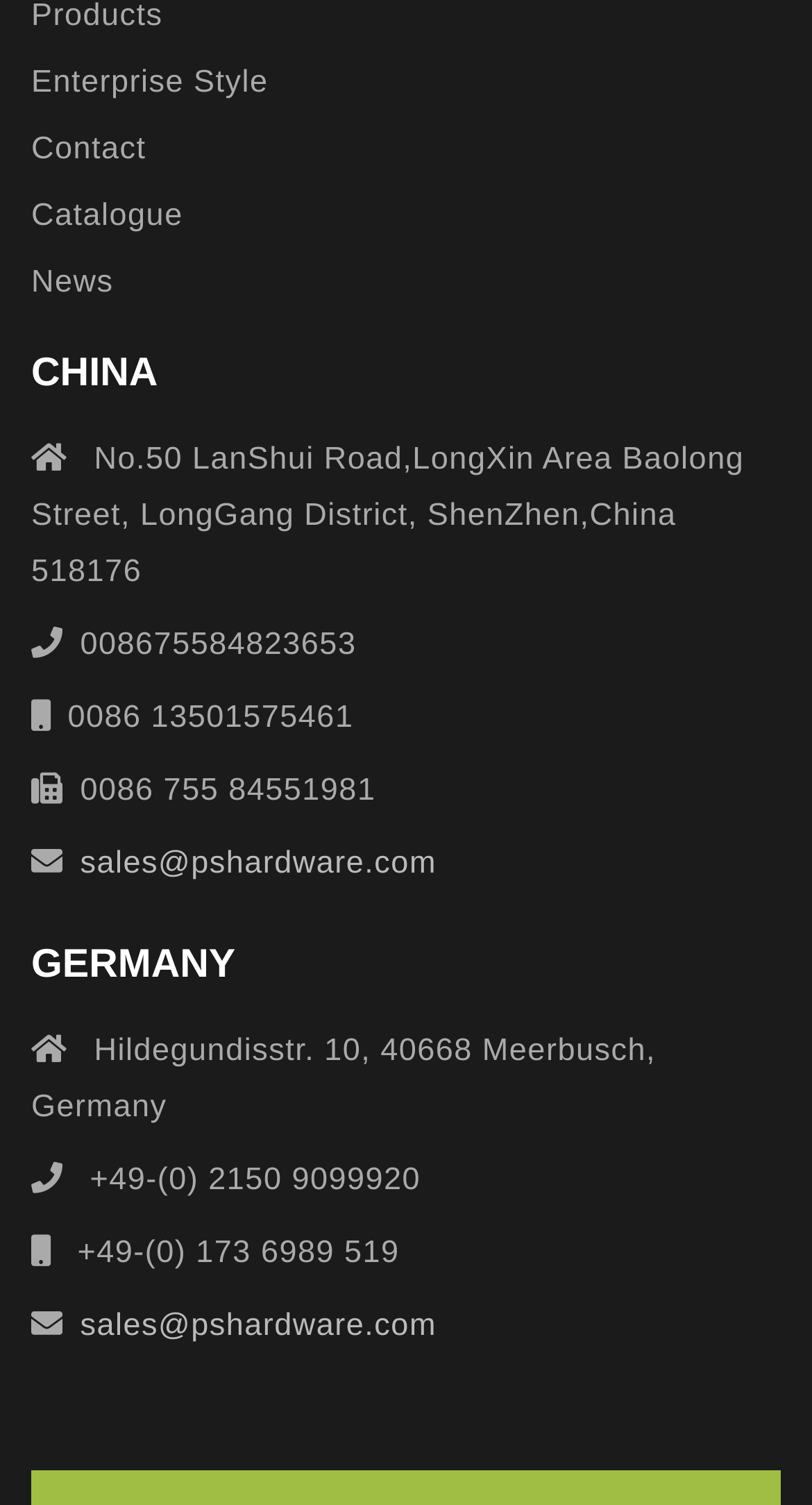Locate the bounding box coordinates of the area to click to fulfill this instruction: "Call China office". The bounding box should be presented as four float numbers between 0 and 1, in the order [left, top, right, bottom].

[0.038, 0.41, 0.962, 0.458]